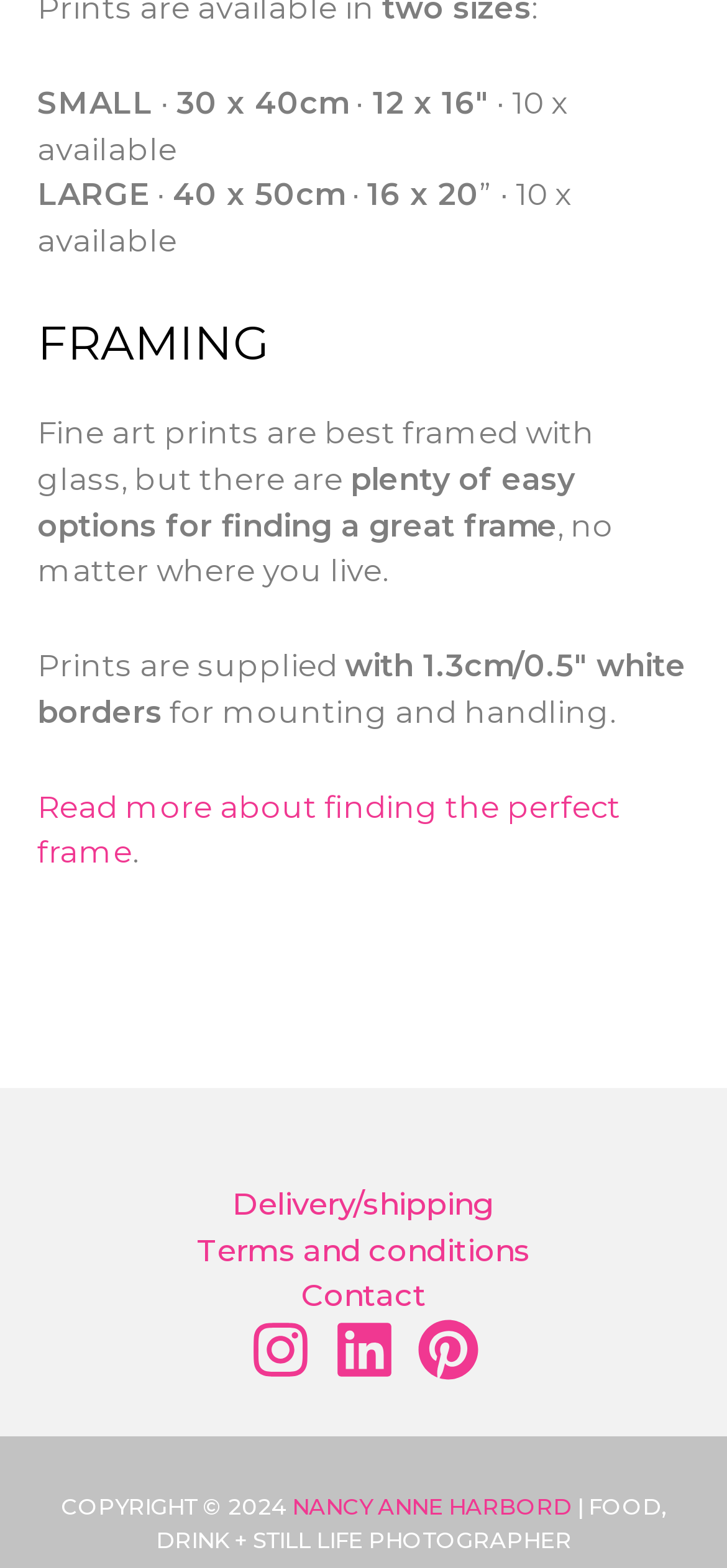Specify the bounding box coordinates of the element's area that should be clicked to execute the given instruction: "Check the 'COPYRIGHT' information". The coordinates should be four float numbers between 0 and 1, i.e., [left, top, right, bottom].

[0.083, 0.953, 0.401, 0.969]